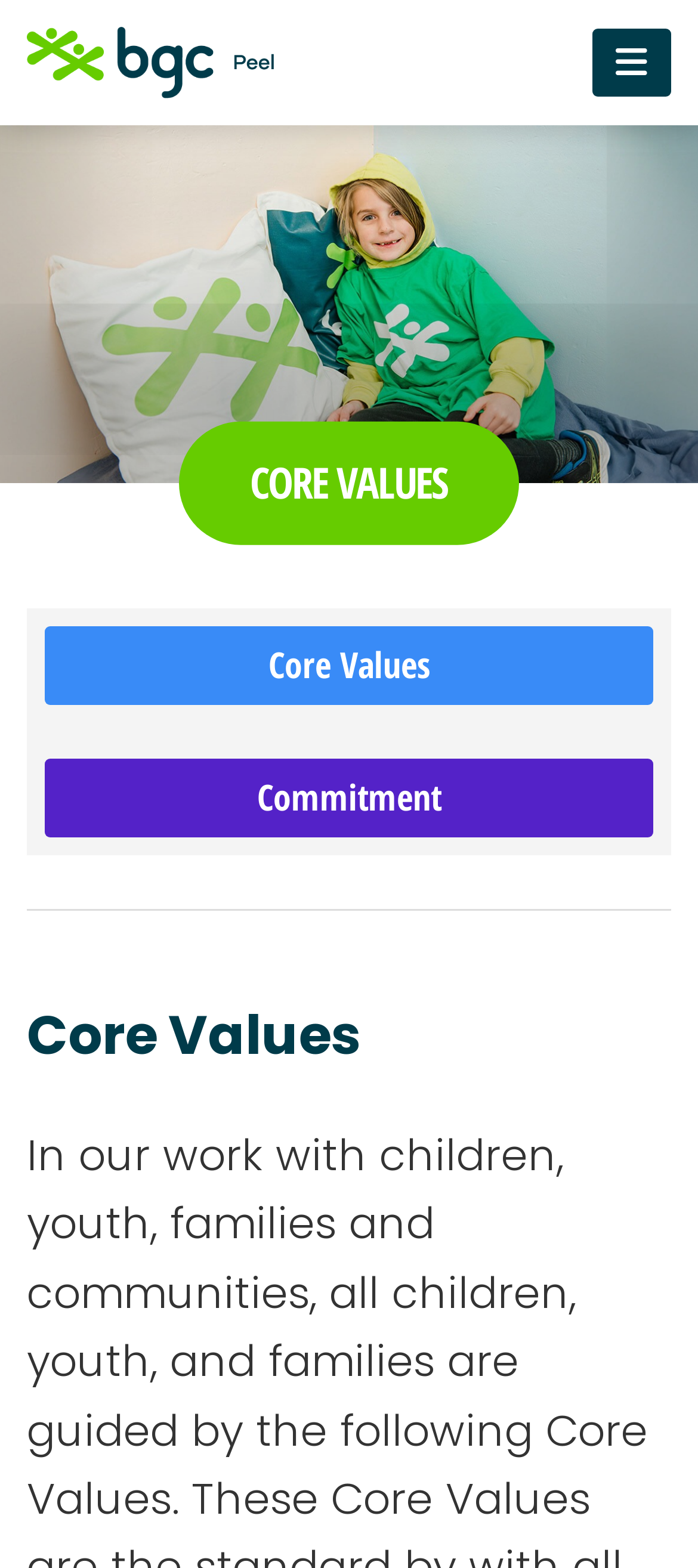Provide a single word or phrase to answer the given question: 
What is the purpose of the button in the top-right corner?

Menu Toggle